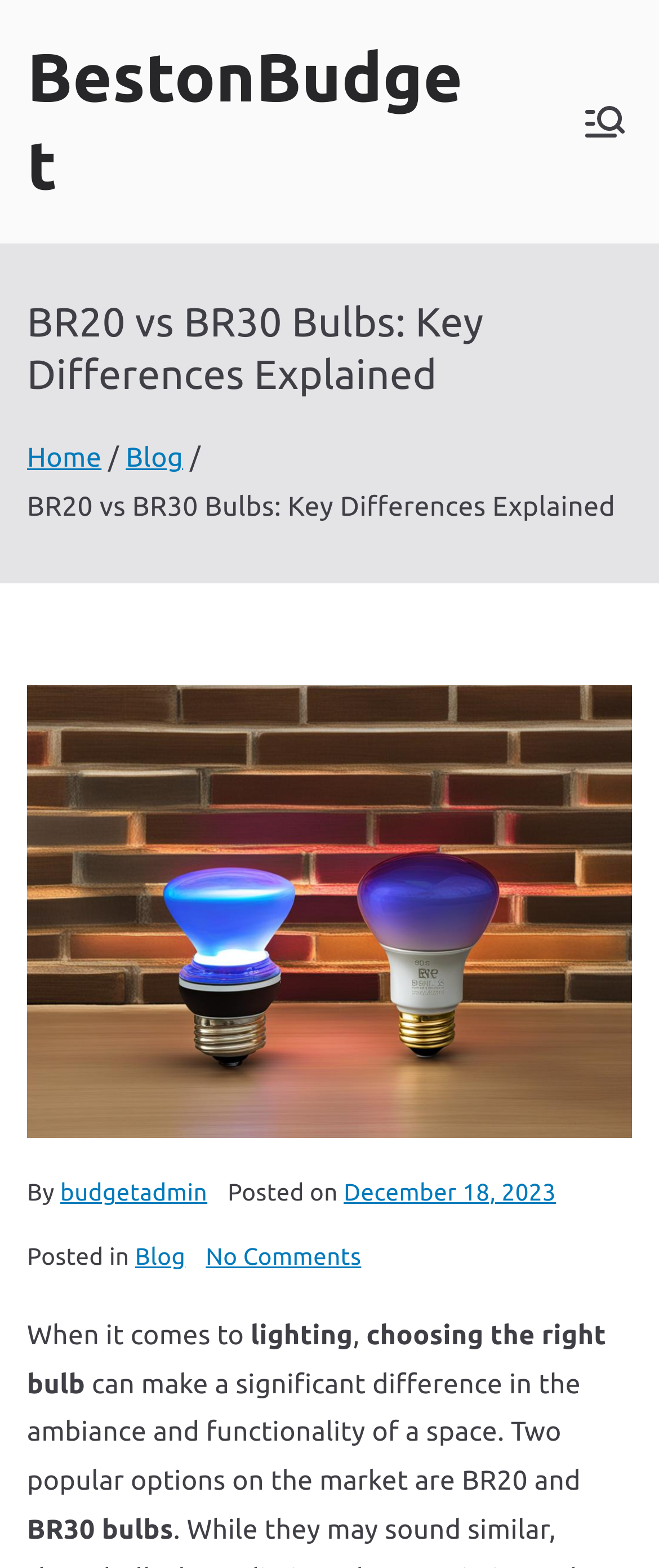What is the category of the blog post? Analyze the screenshot and reply with just one word or a short phrase.

Blog